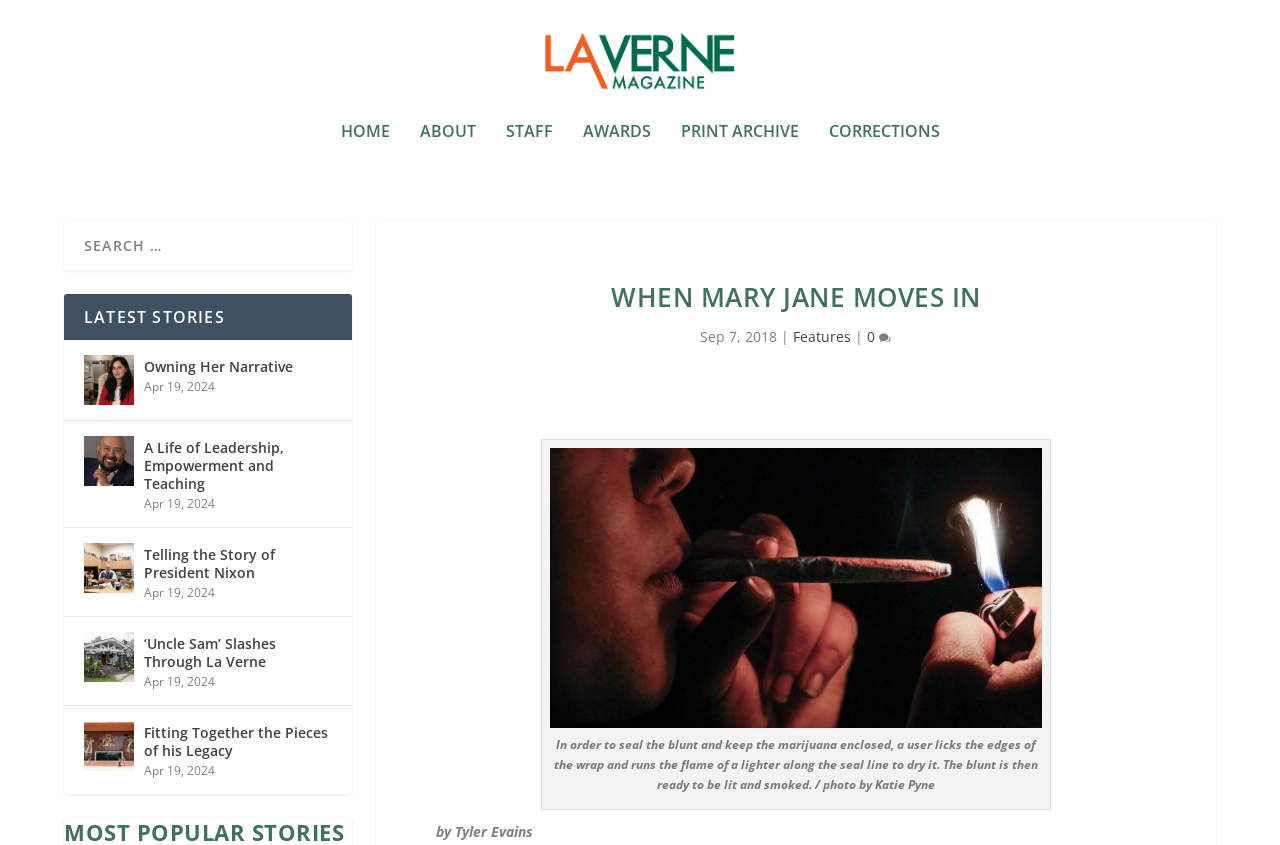Identify the bounding box coordinates for the UI element that matches this description: "name="s" placeholder="Search …"".

[0.05, 0.277, 0.275, 0.335]